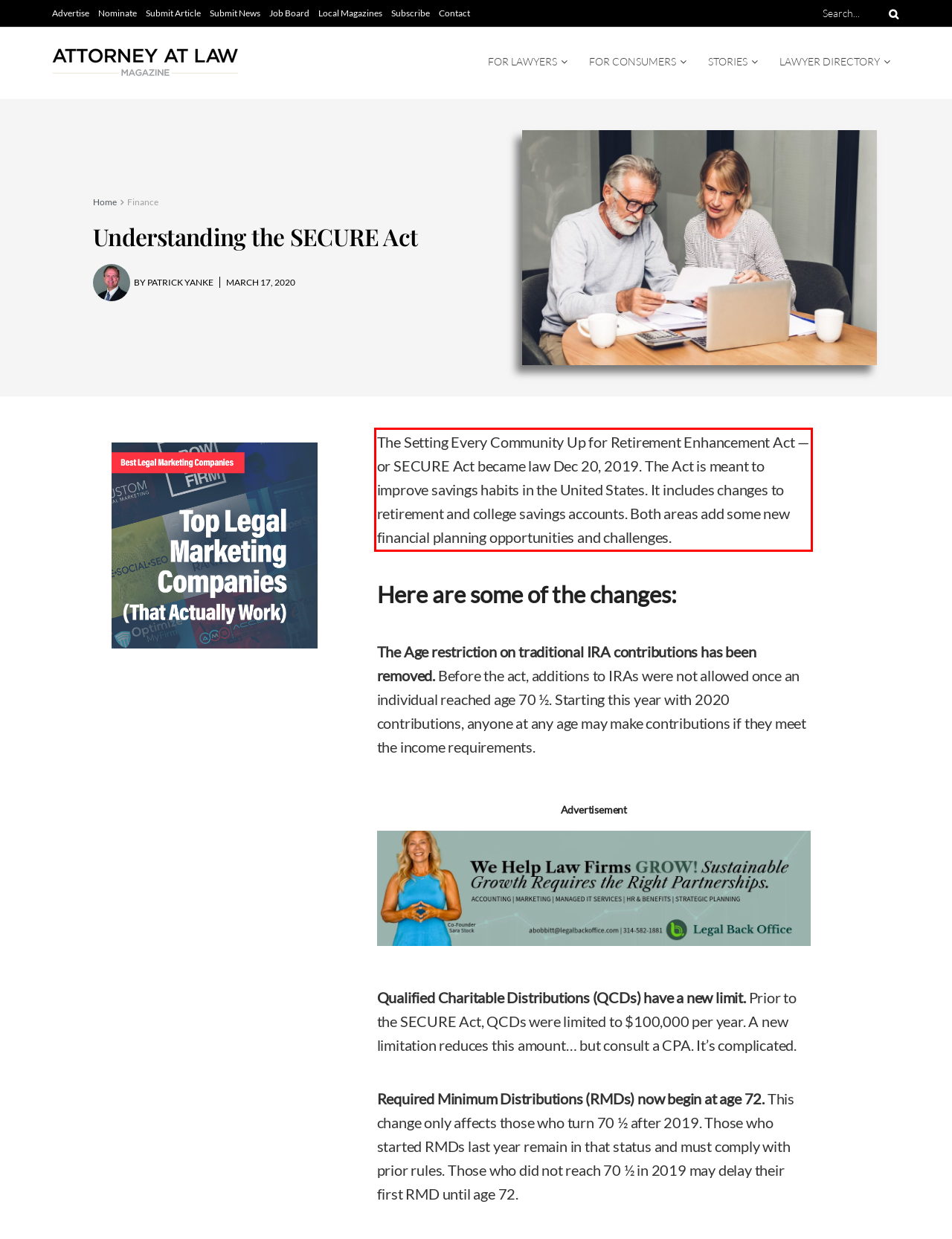Within the provided webpage screenshot, find the red rectangle bounding box and perform OCR to obtain the text content.

The Setting Every Community Up for Retirement Enhancement Act — or SECURE Act became law Dec 20, 2019. The Act is meant to improve savings habits in the United States. It includes changes to retirement and college savings accounts. Both areas add some new financial planning opportunities and challenges.